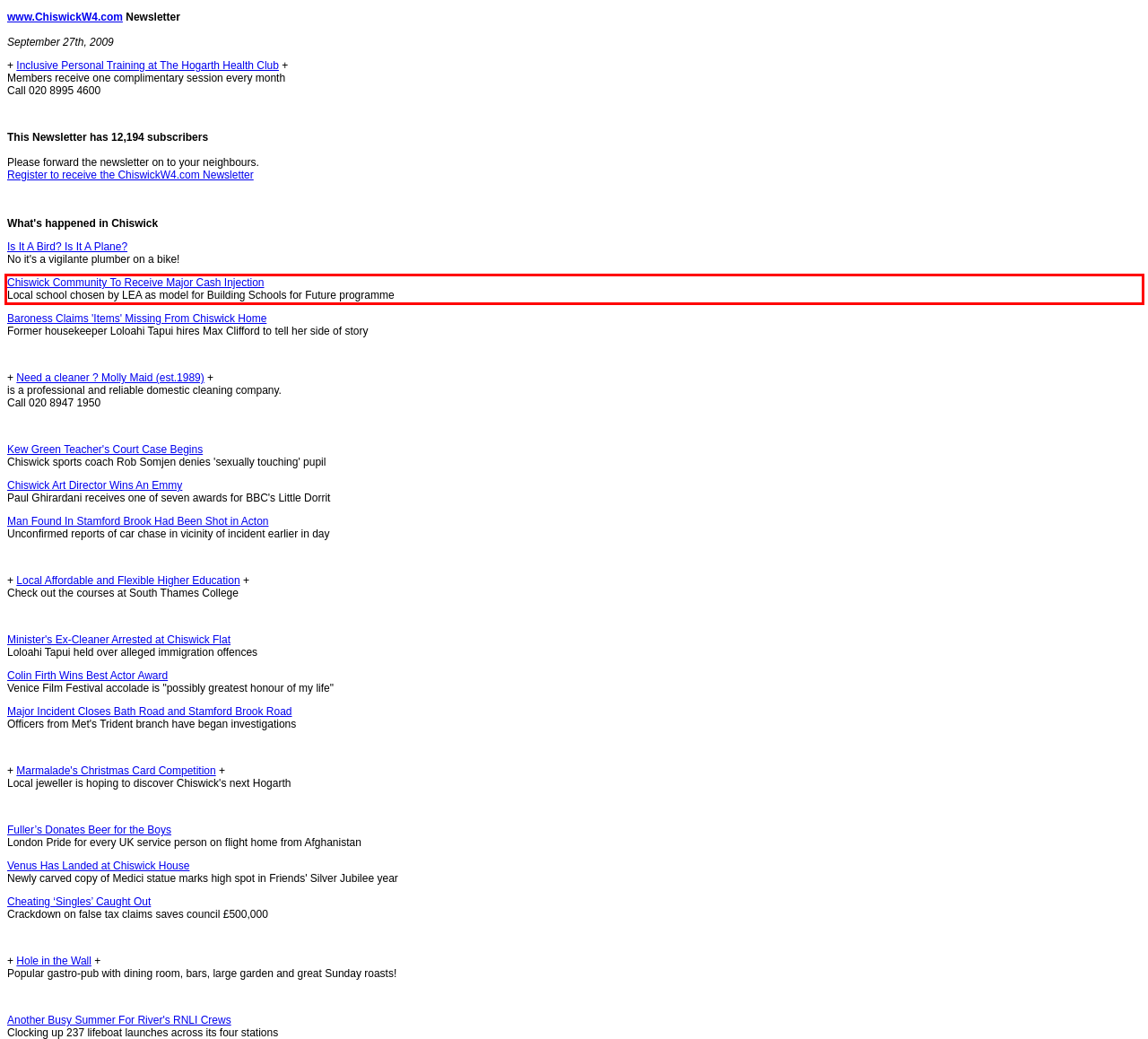Please analyze the screenshot of a webpage and extract the text content within the red bounding box using OCR.

Chiswick Community To Receive Major Cash Injection Local school chosen by LEA as model for Building Schools for Future programme